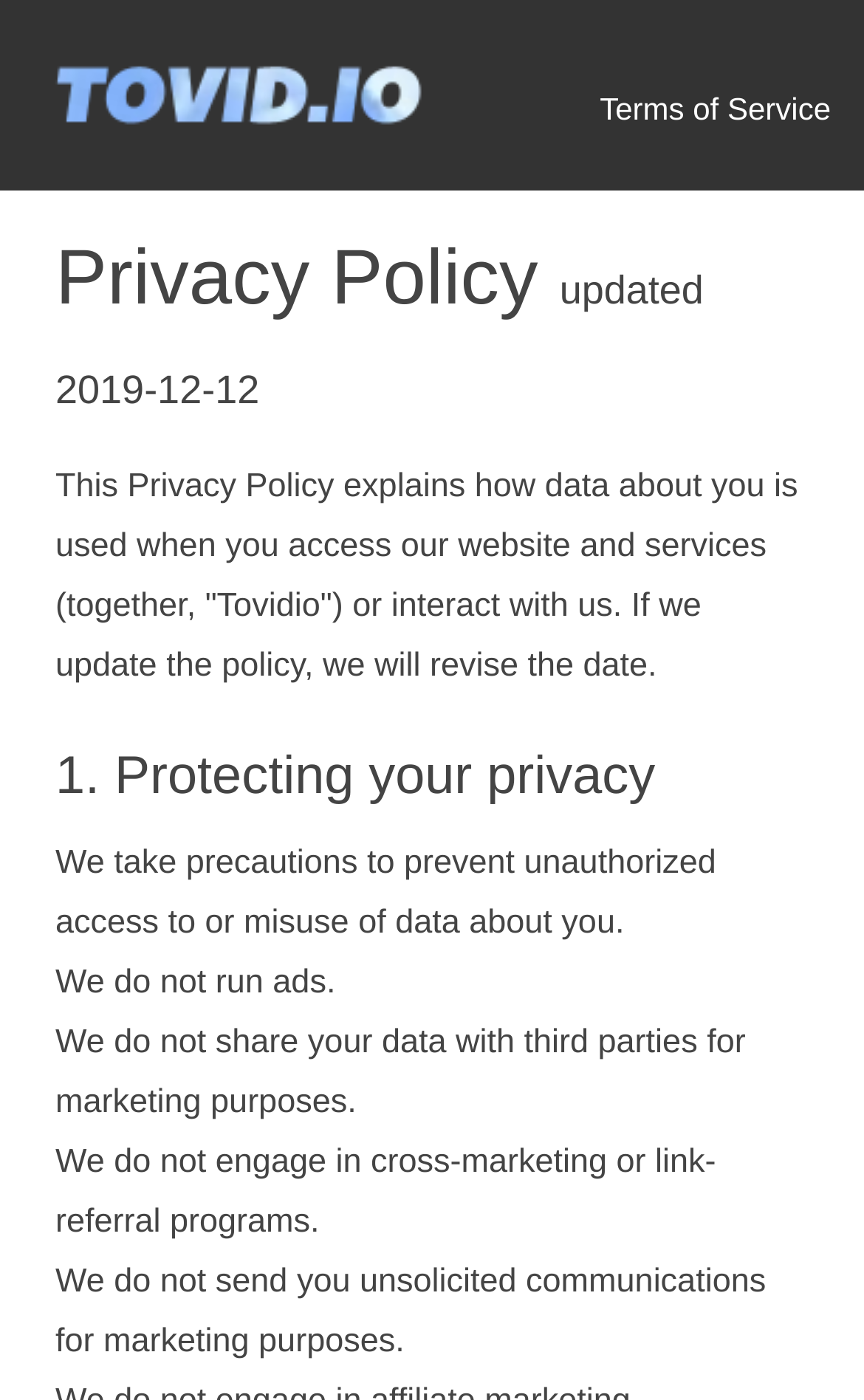What is the date of the latest privacy policy update?
Using the image as a reference, answer the question with a short word or phrase.

2019-12-12